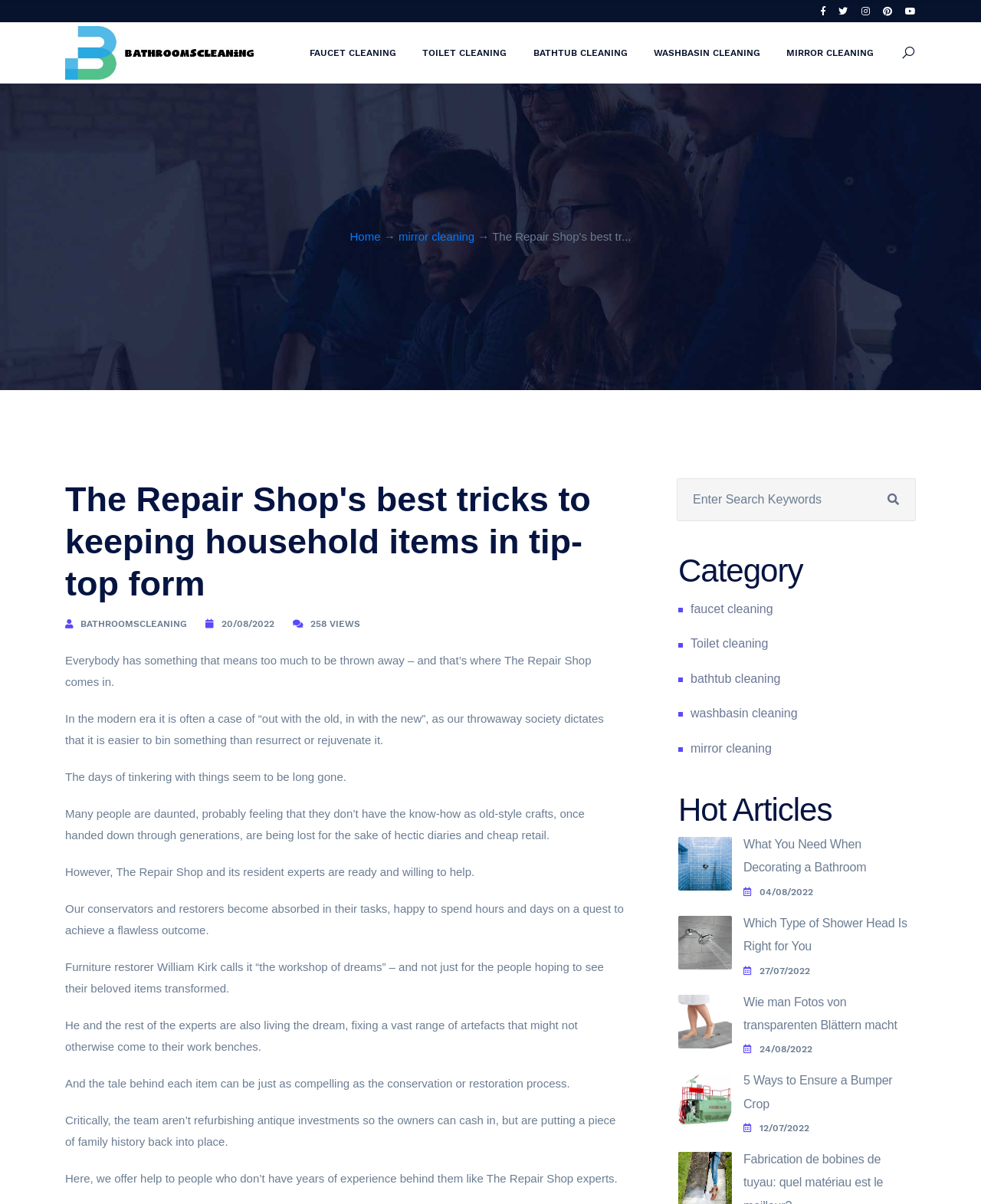Identify the bounding box for the described UI element: "bathtub cleaning".

[0.704, 0.554, 0.796, 0.574]